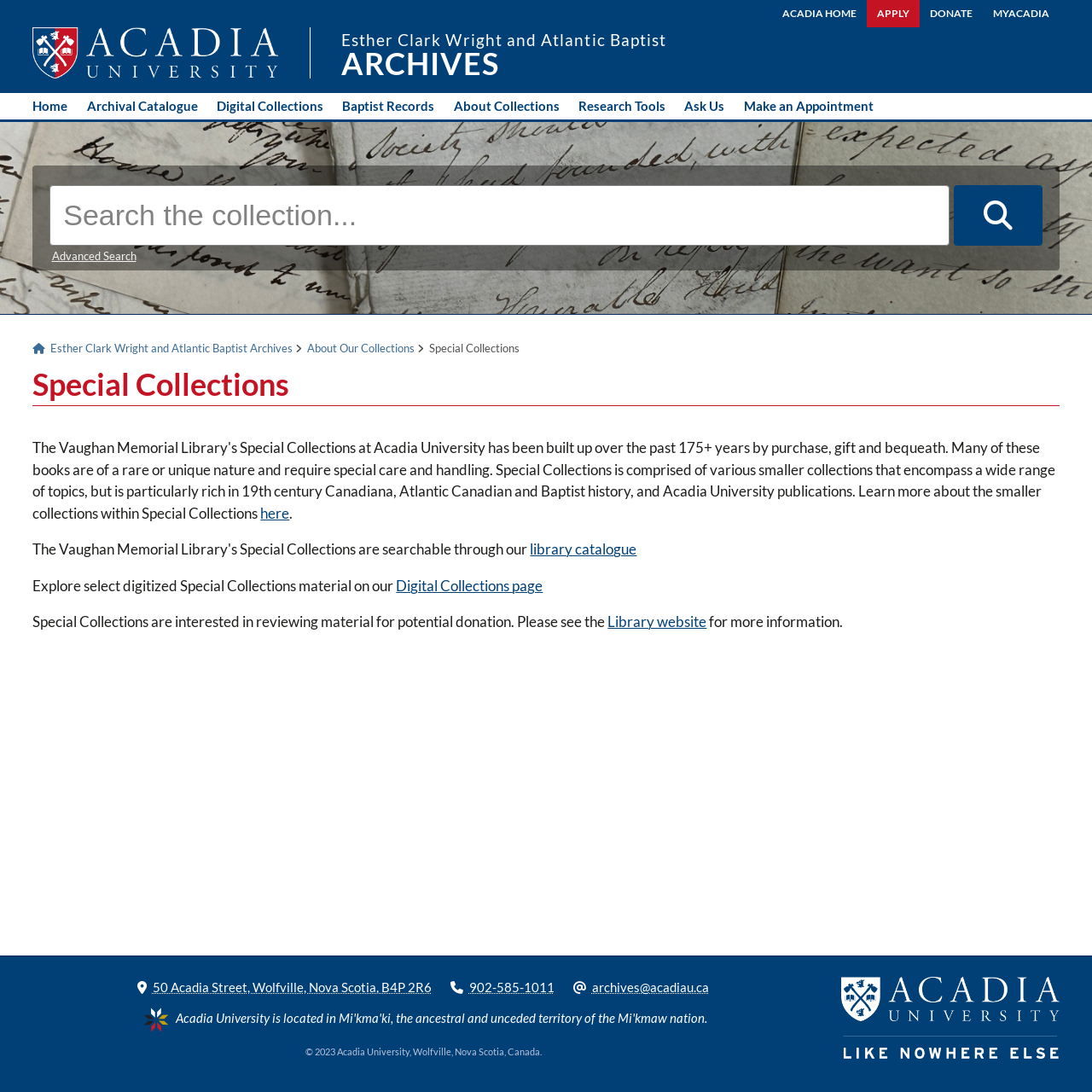Please find the bounding box coordinates of the clickable region needed to complete the following instruction: "Learn about Baptist Records". The bounding box coordinates must consist of four float numbers between 0 and 1, i.e., [left, top, right, bottom].

[0.314, 0.09, 0.398, 0.104]